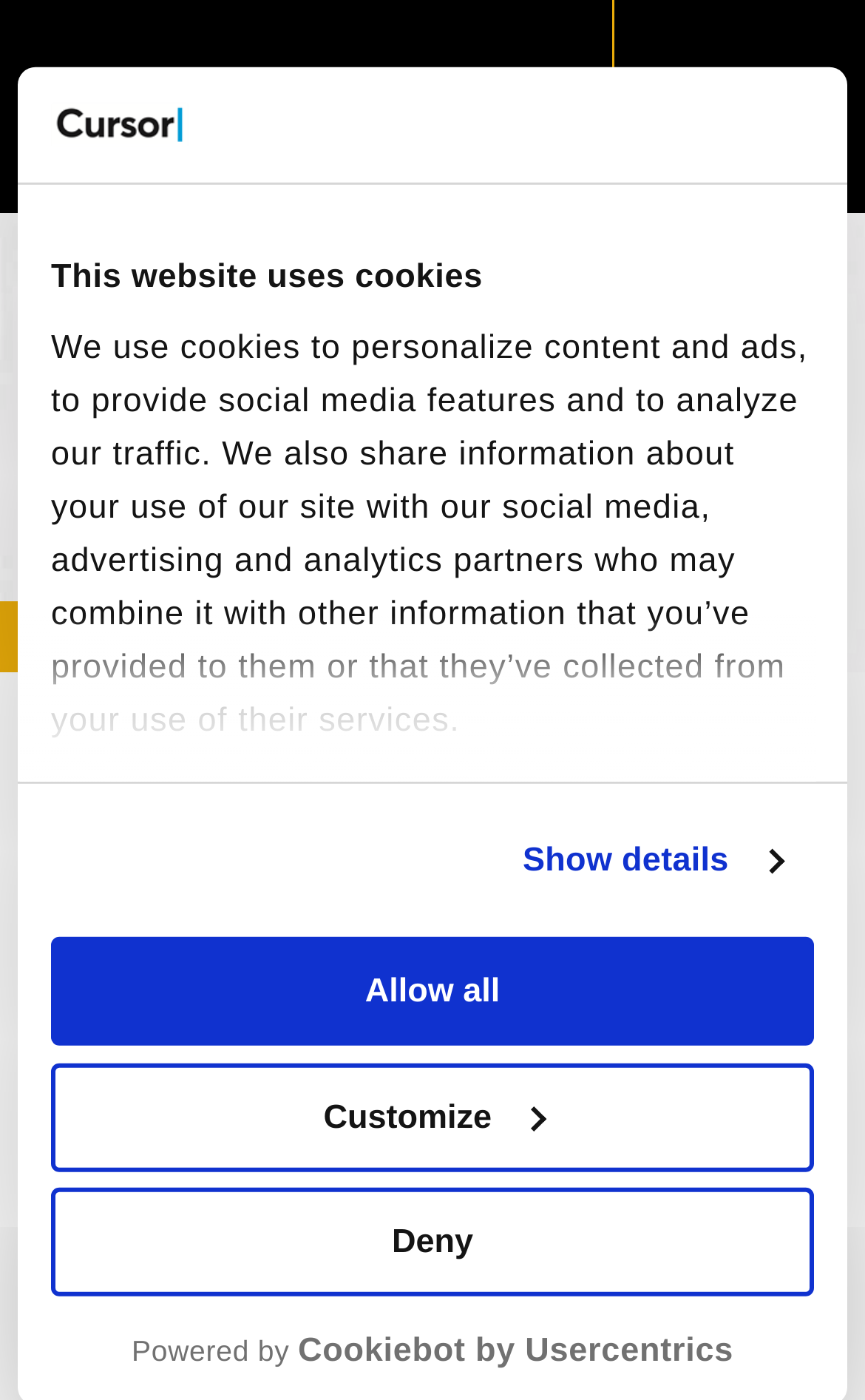Locate the bounding box coordinates of the region to be clicked to comply with the following instruction: "View the article". The coordinates must be four float numbers between 0 and 1, in the form [left, top, right, bottom].

None